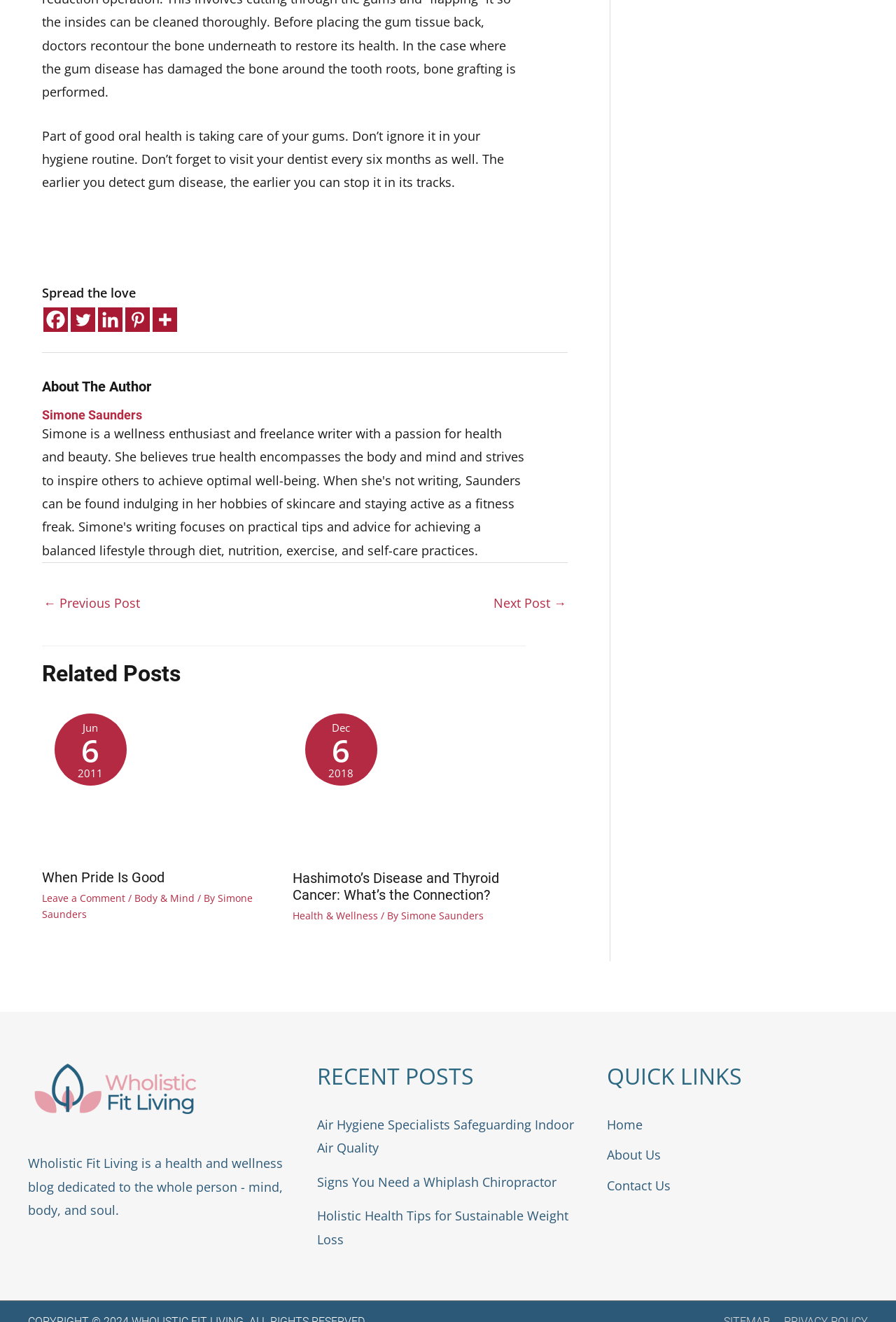Find the bounding box coordinates for the HTML element specified by: "Anqing Huapeng Changjiang Glass Co.".

None